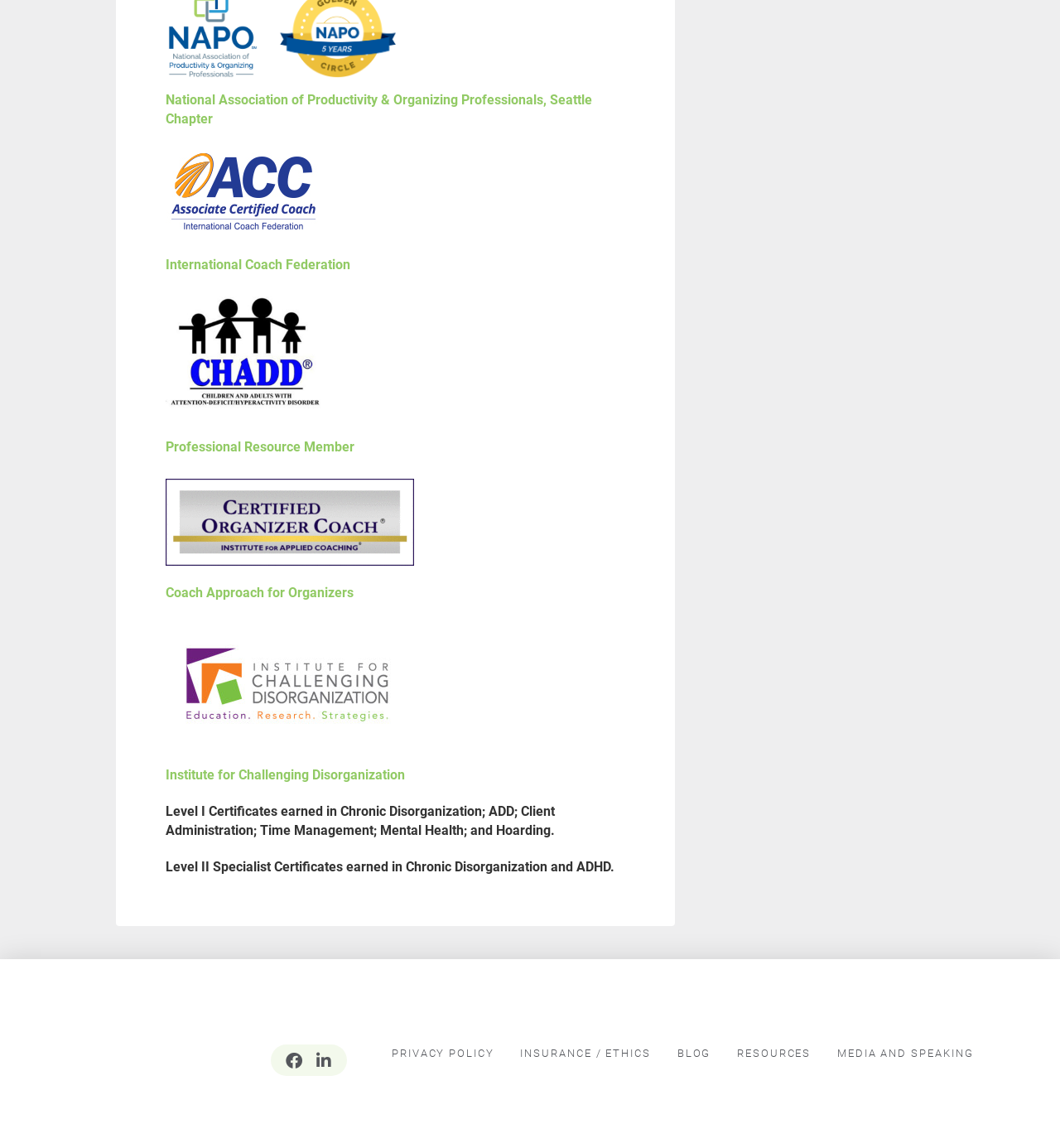Using the given element description, provide the bounding box coordinates (top-left x, top-left y, bottom-right x, bottom-right y) for the corresponding UI element in the screenshot: Media and Speaking

[0.782, 0.906, 0.925, 0.93]